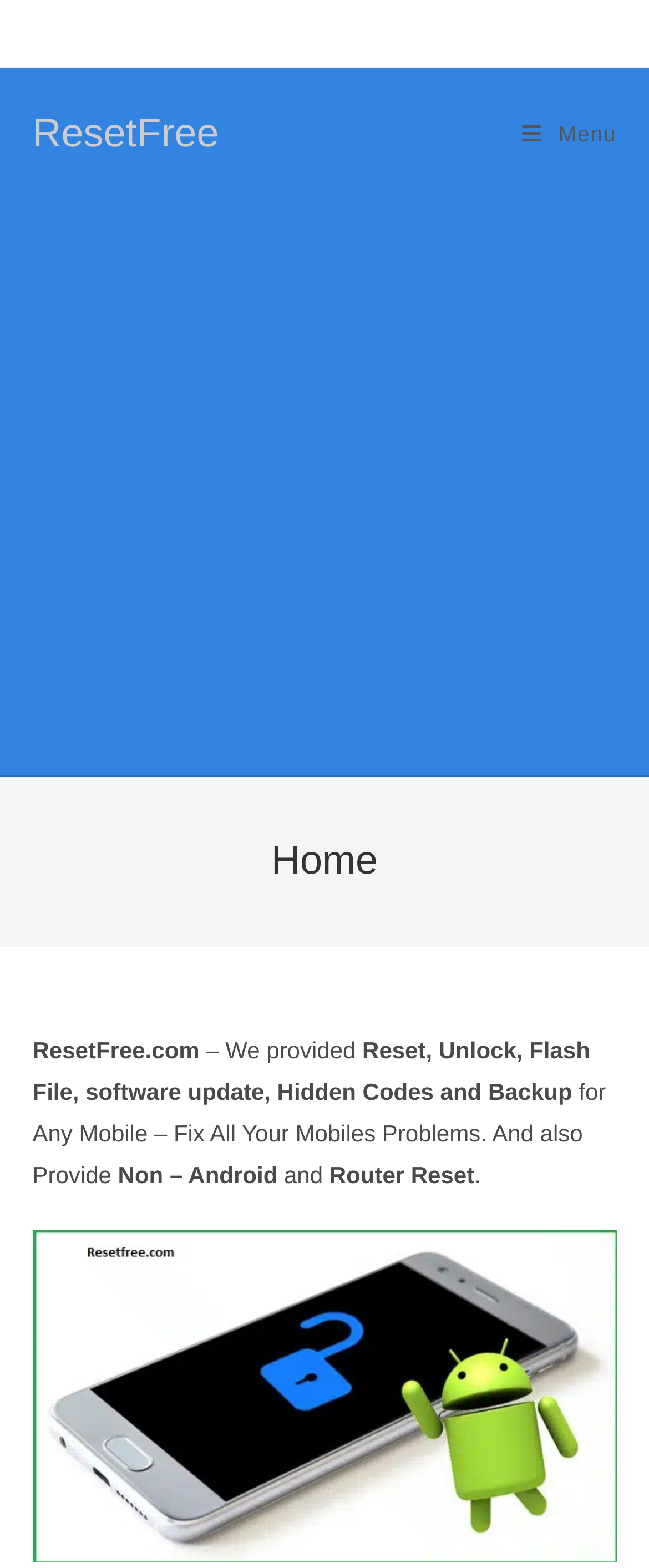Respond with a single word or phrase to the following question: What is the main purpose of the website?

Reset, Unlock, Flash File, software update, Hidden Codes and Backup